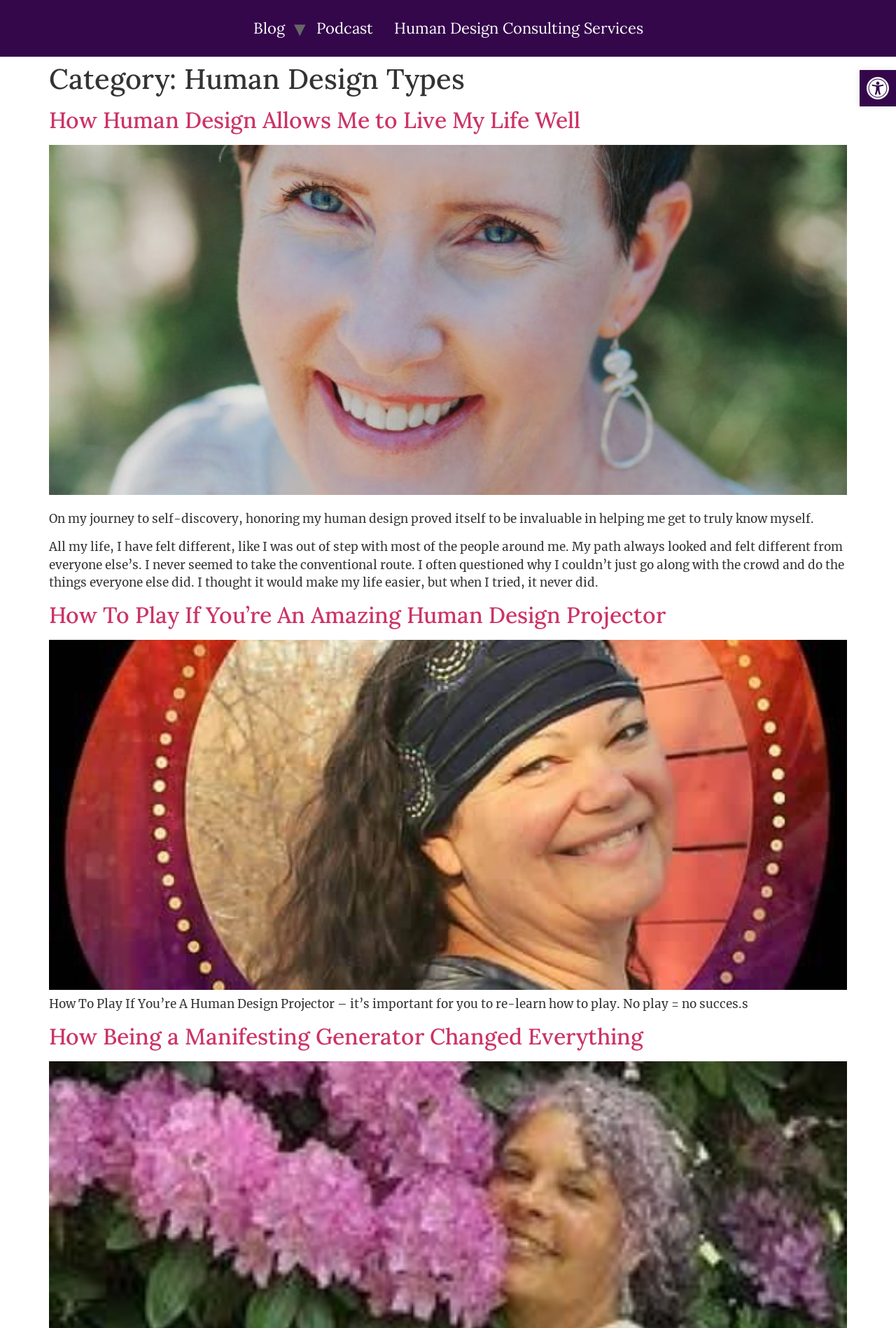What is the theme of the article 'How Human Design Allows Me to Live My Life Well'?
Please answer the question with as much detail as possible using the screenshot.

The article 'How Human Design Allows Me to Live My Life Well' has a theme of self-discovery, as indicated by the text 'On my journey to self-discovery, honoring my human design proved itself to be invaluable in helping me get to truly know myself.' This suggests that the article is about how Human Design helped the author in their self-discovery journey.